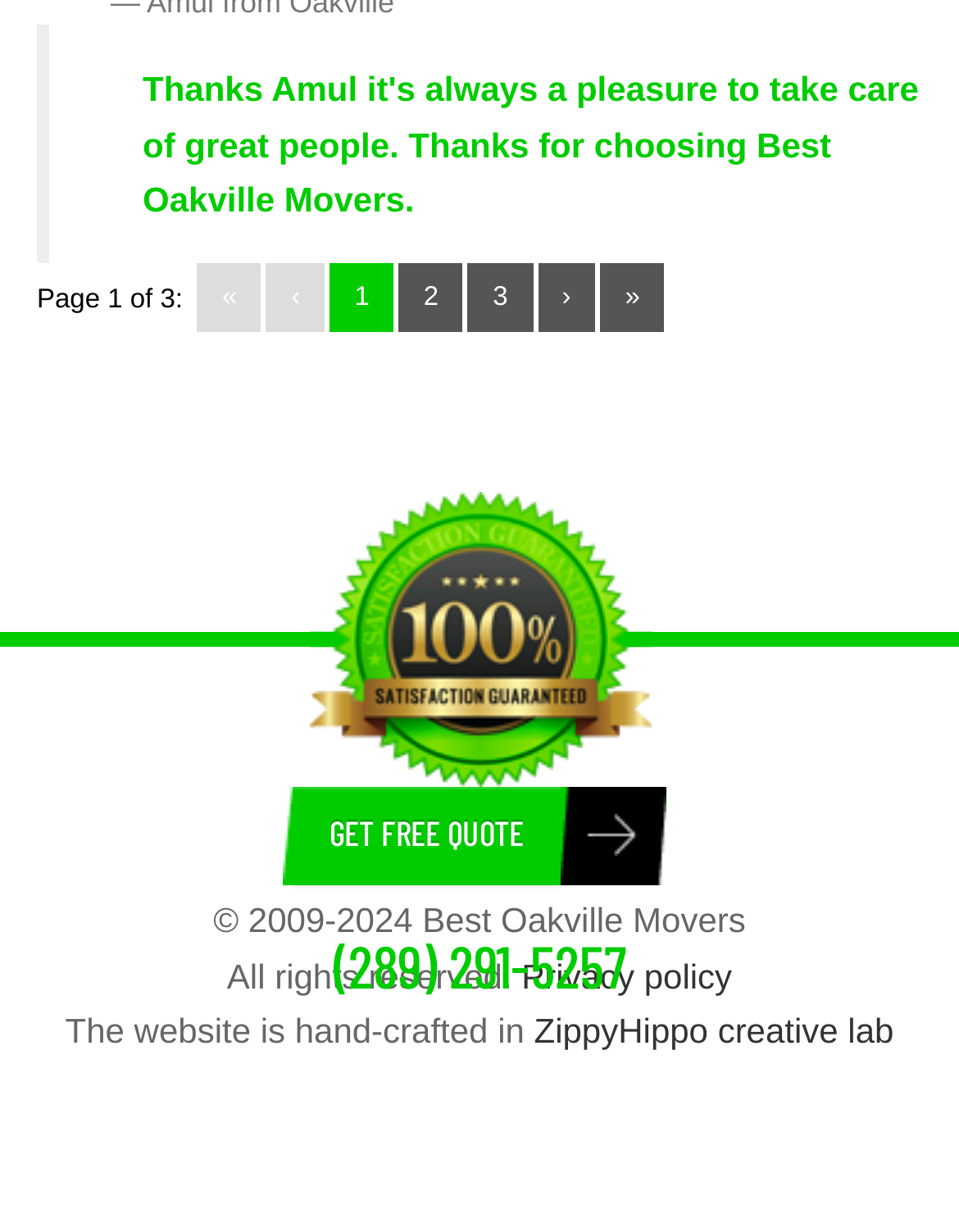Respond with a single word or phrase to the following question:
Who designed the website?

ZippyHippo creative lab